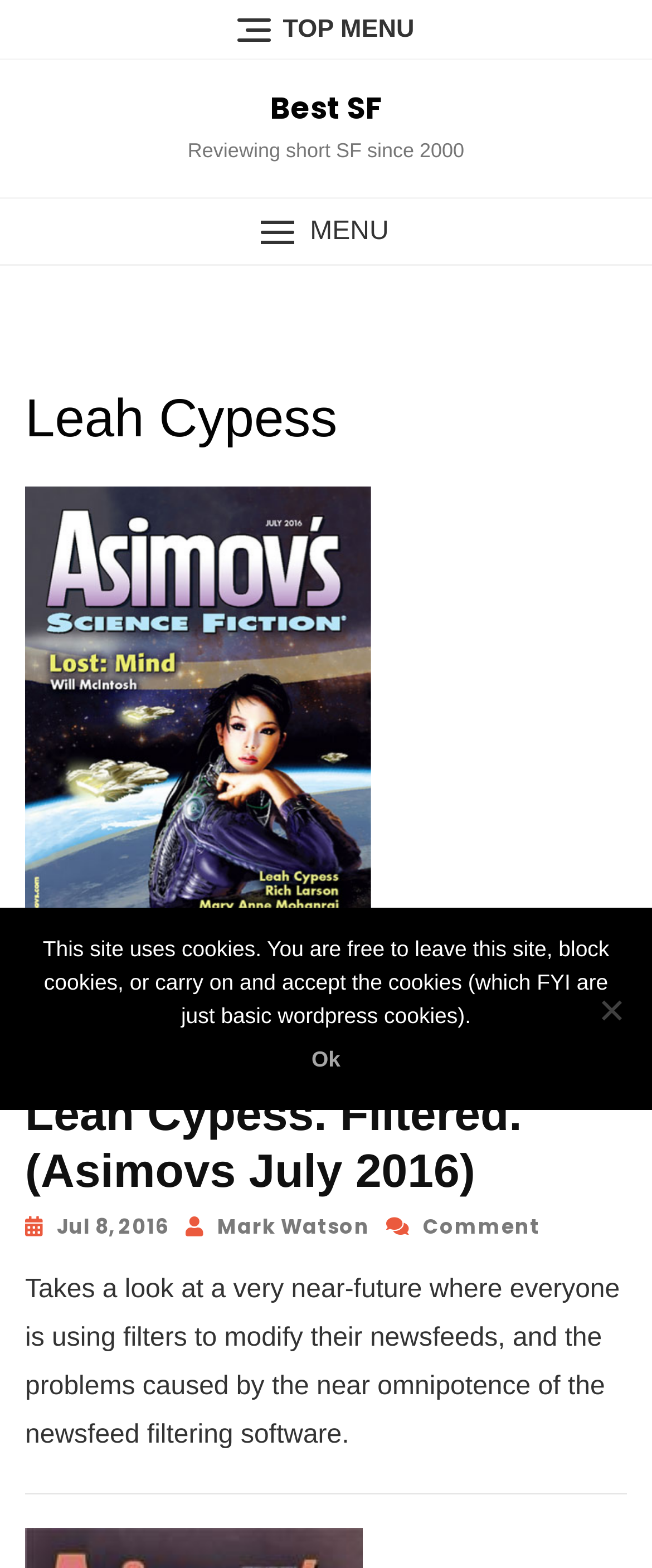What is the topic of the reviewed story?
Give a one-word or short-phrase answer derived from the screenshot.

Newsfeed filtering software